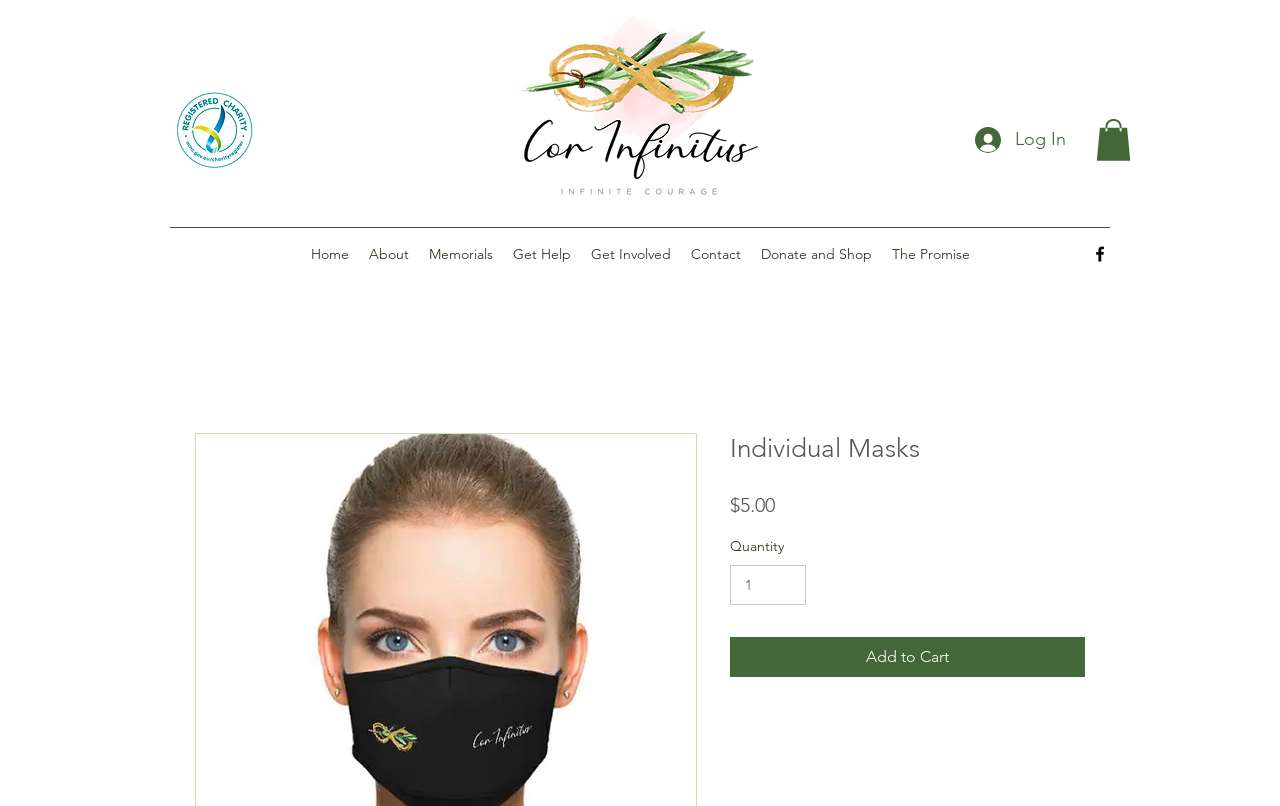What social media platform is represented by the icon in the Social Bar?
From the image, respond with a single word or phrase.

Facebook